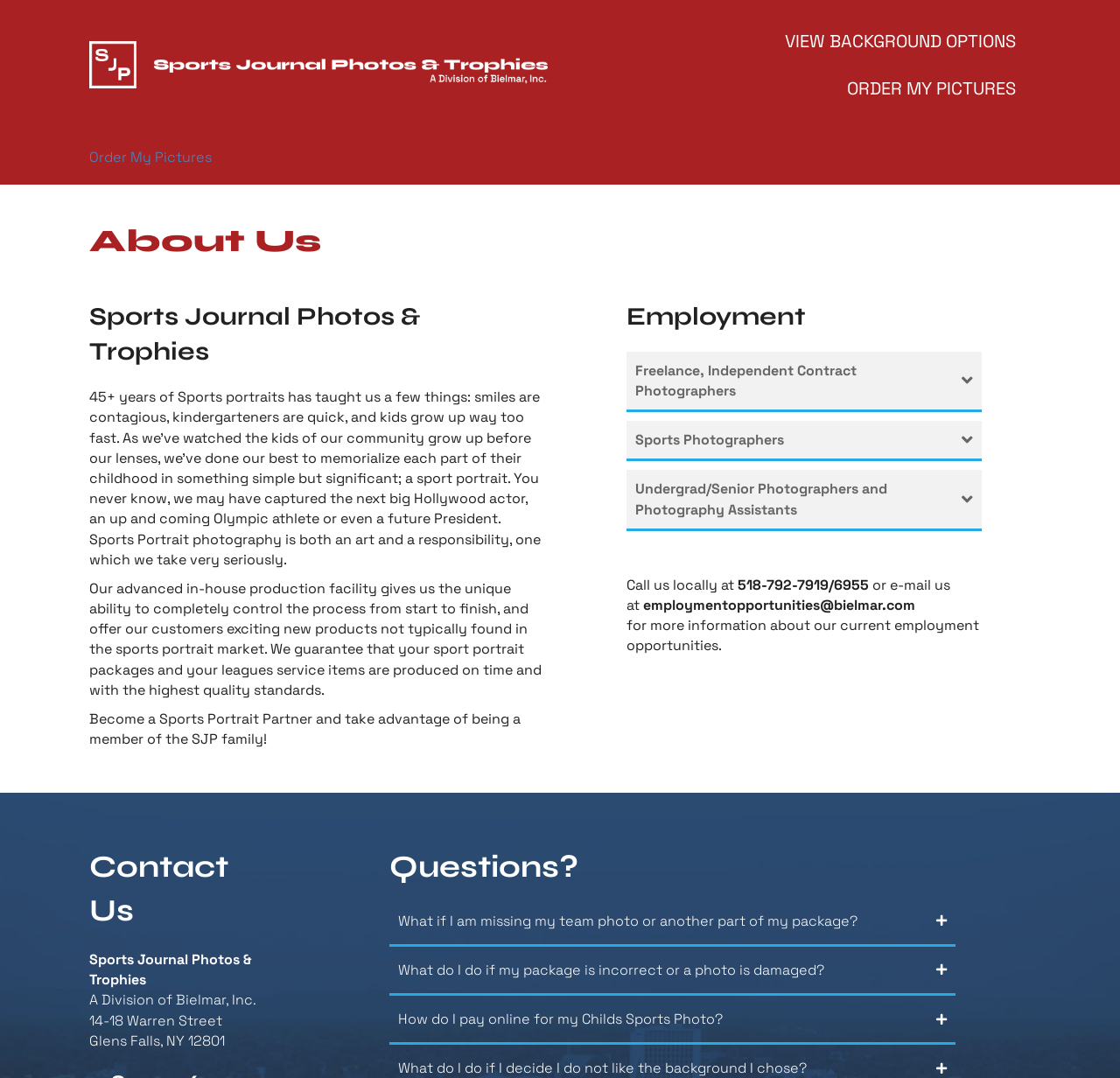Give a detailed account of the webpage, highlighting key information.

The webpage is about Sports Journal Photos & Trophies, a company that specializes in sports portraits. At the top left corner, there is a logo of the company, which is an image of "SJP Sports-Journal-final-logo". Next to the logo, there is a navigation menu with links to "VIEW BACKGROUND OPTIONS" and "ORDER MY PICTURES".

Below the navigation menu, there is an article section that takes up most of the page. The article is divided into several sections, starting with a heading "About Us" followed by a subheading "Sports Journal Photos & Trophies". The text describes the company's experience in sports portraits, highlighting their ability to capture special moments in children's lives. The company takes pride in their in-house production facility, which allows them to control the process from start to finish and offer unique products.

Further down, there is a section about becoming a Sports Portrait Partner, followed by a section on employment opportunities. The employment section has a tab list with three tabs: "Freelance, Independent Contract Photographers", "Sports Photographers", and "Undergrad/Senior Photographers and Photography Assistants". Below the tabs, there is contact information, including a phone number and email address.

At the bottom of the page, there are two sections: "Contact Us" and "Questions?". The "Contact Us" section displays the company's address, while the "Questions?" section has a tab list with three tabs: "What if I am missing my team photo or another part of my package?", "What do I do if my package is incorrect or a photo is damaged?", and "How do I pay online for my Child's Sports Photo?".